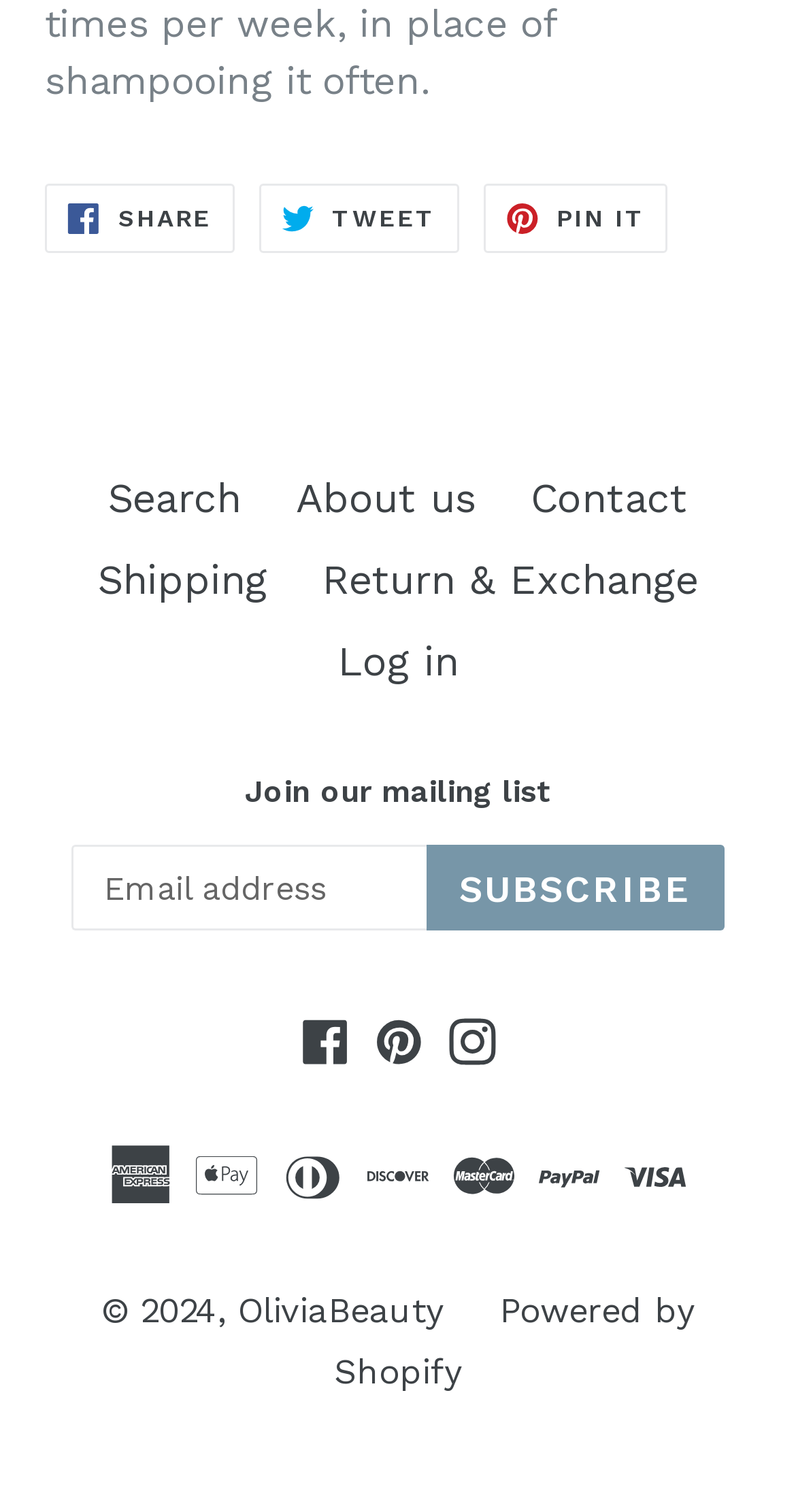Respond with a single word or phrase:
How many navigation links are there?

6